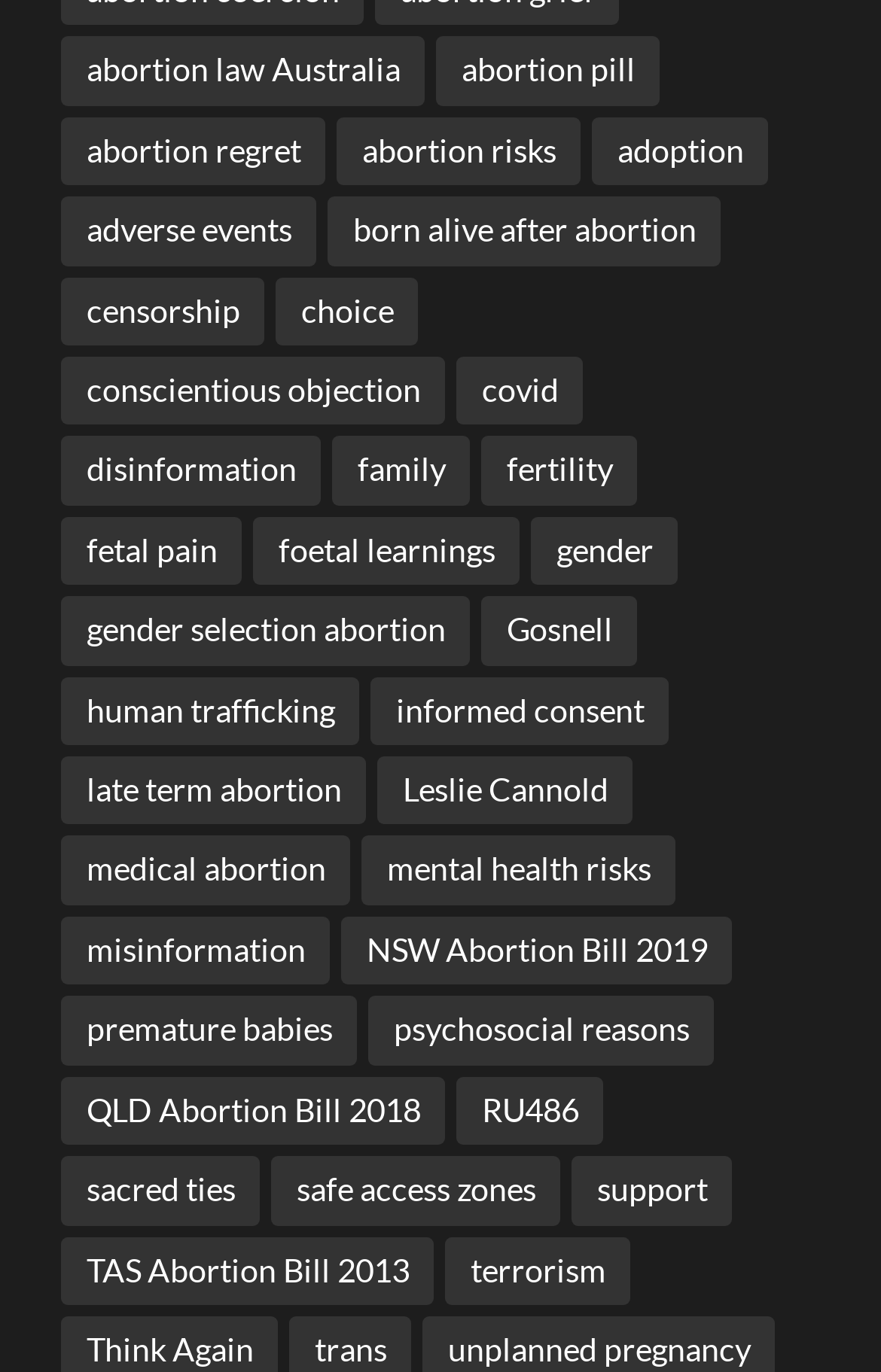Provide a short, one-word or phrase answer to the question below:
How many links are related to 'adoption'?

6